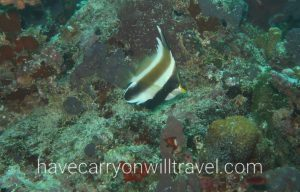Thoroughly describe the content and context of the image.

This vibrant underwater scene captures a Pennant Bannerfish gracefully gliding through a rich coral reef habitat in Taveuni, Fiji. The image showcases the stunning variety of marine life, highlighting the beautiful textures and colors of the corals that surround the fish. The backdrop is filled with an array of corals and aquatic plants, creating a dynamic and lively ecosystem. Diving in this area promises exhilarating experiences, such as drift dives where adventurers are whisked away by the current, revealing the breathtaking beauty of Fiji's underwater world. The image reflects the thrill and serenity of exploring such unique marine environments.